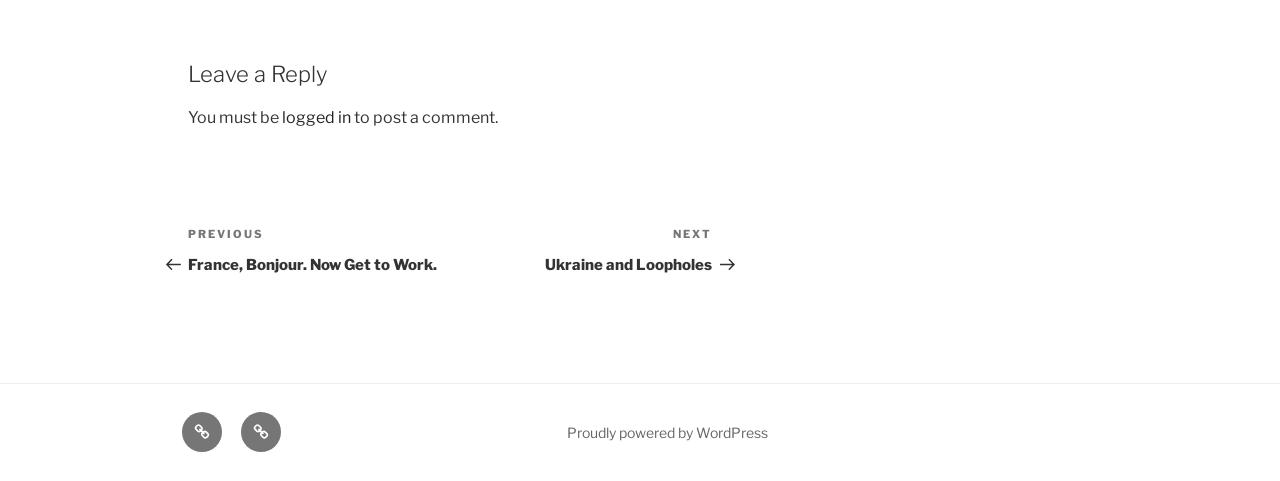Highlight the bounding box of the UI element that corresponds to this description: "Terms of Use".

[0.188, 0.857, 0.22, 0.941]